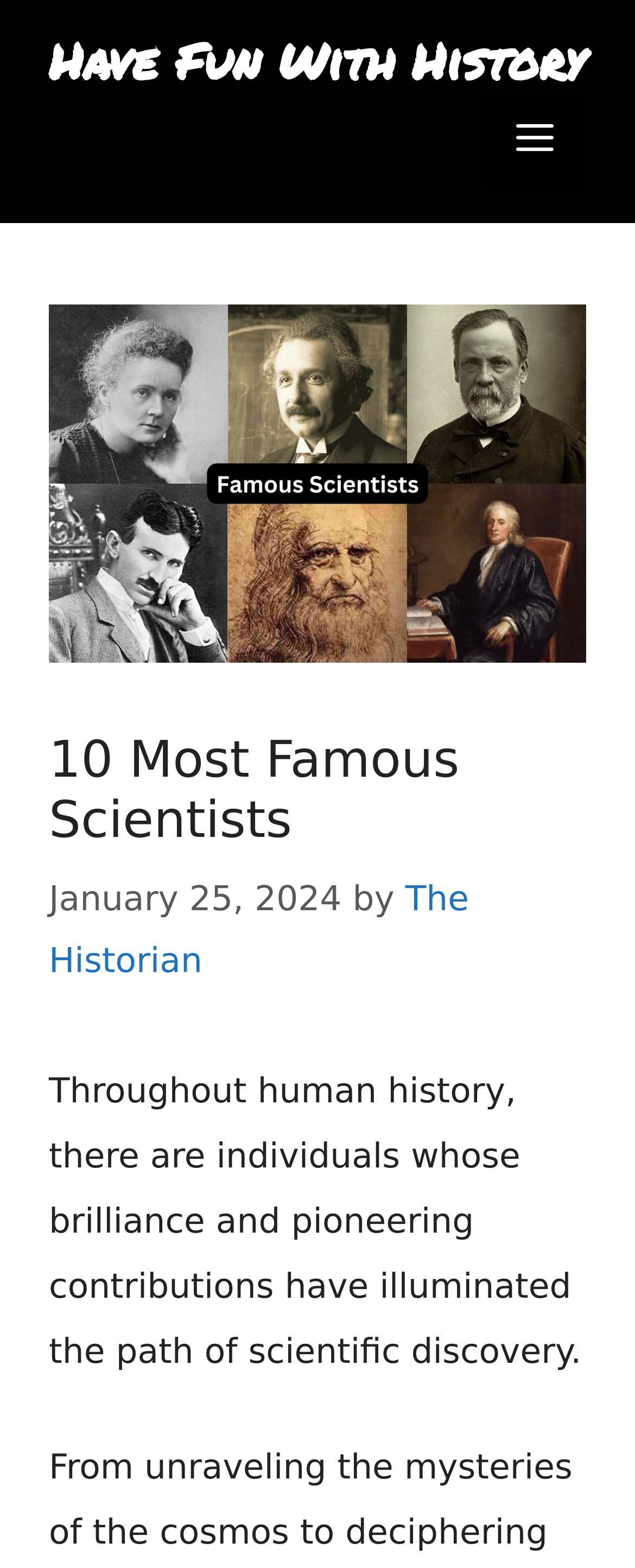Detail the webpage's structure and highlights in your description.

The webpage is about the 10 most famous scientists in history. At the top, there is a banner with the site's name, "Have Fun With History", and a navigation menu toggle button on the right side. Below the banner, there is a large image related to famous scientists, taking up most of the width.

The main content area has a heading that reads "10 Most Famous Scientists" and is accompanied by a timestamp "January 25, 2024" and the author's name, "The Historian". Below the heading, there is a paragraph of text that describes the significance of these scientists, stating that they have illuminated the path of scientific discovery throughout human history.

The layout is organized, with clear headings and concise text. The image and the main content area are positioned below the banner and navigation menu, with the image taking up more vertical space than the text. The text is positioned to the right of the image, with the heading and timestamp above the paragraph.